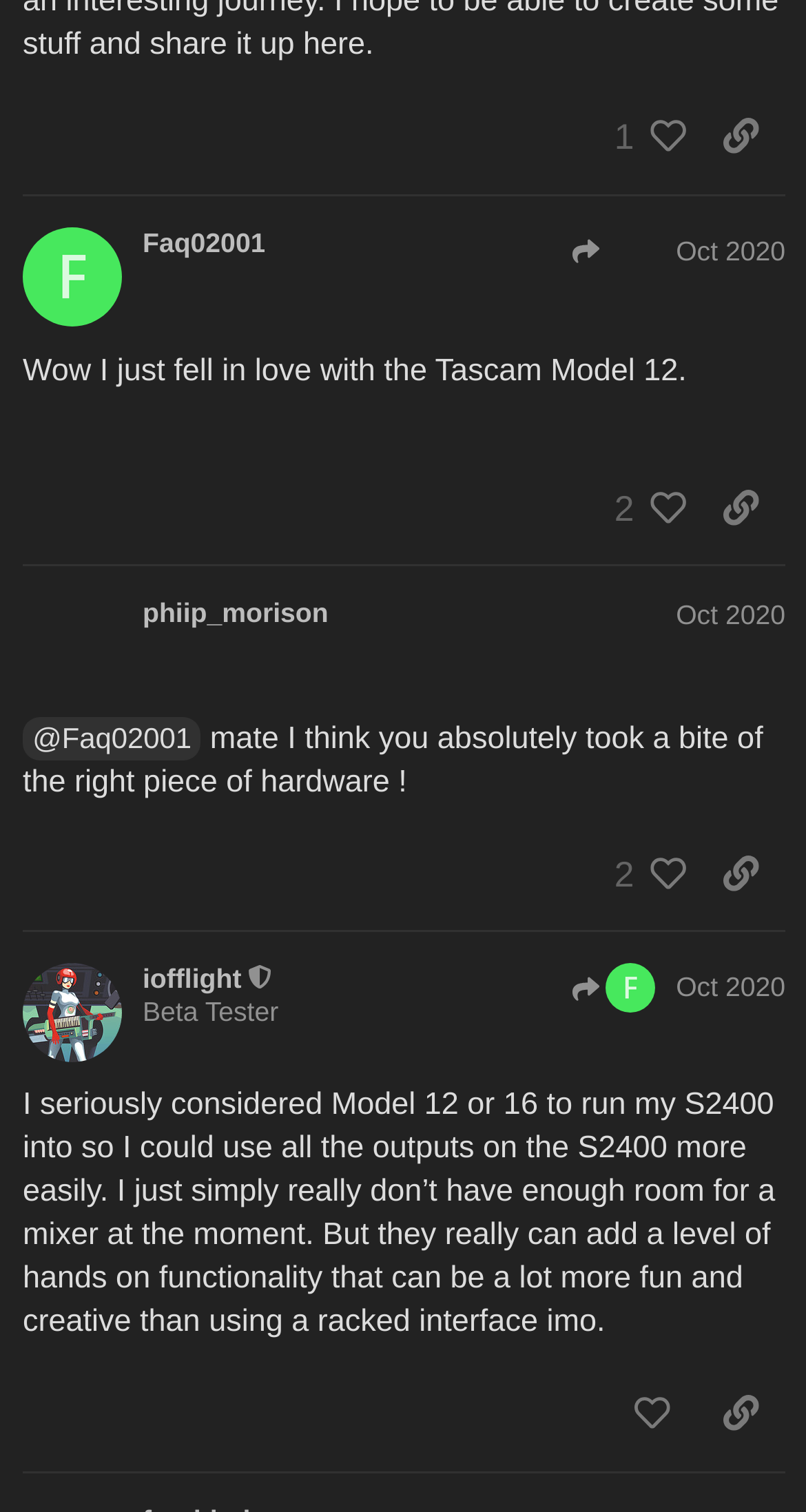Find the bounding box coordinates of the element I should click to carry out the following instruction: "Like post #15".

[0.753, 0.91, 0.864, 0.962]